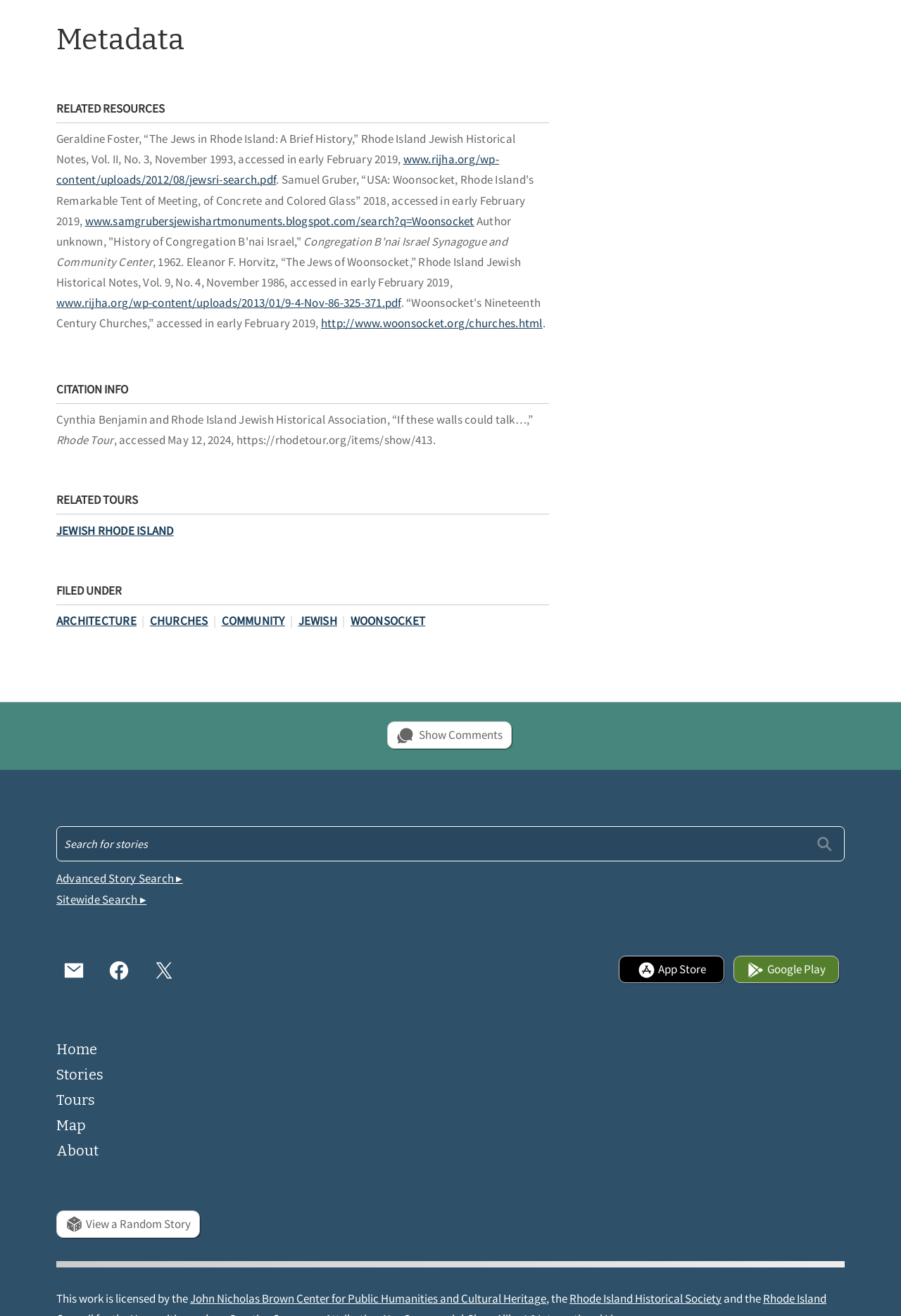Specify the bounding box coordinates of the region I need to click to perform the following instruction: "Click the Watch all Publix Super Markets commercials link". The coordinates must be four float numbers in the range of 0 to 1, i.e., [left, top, right, bottom].

None